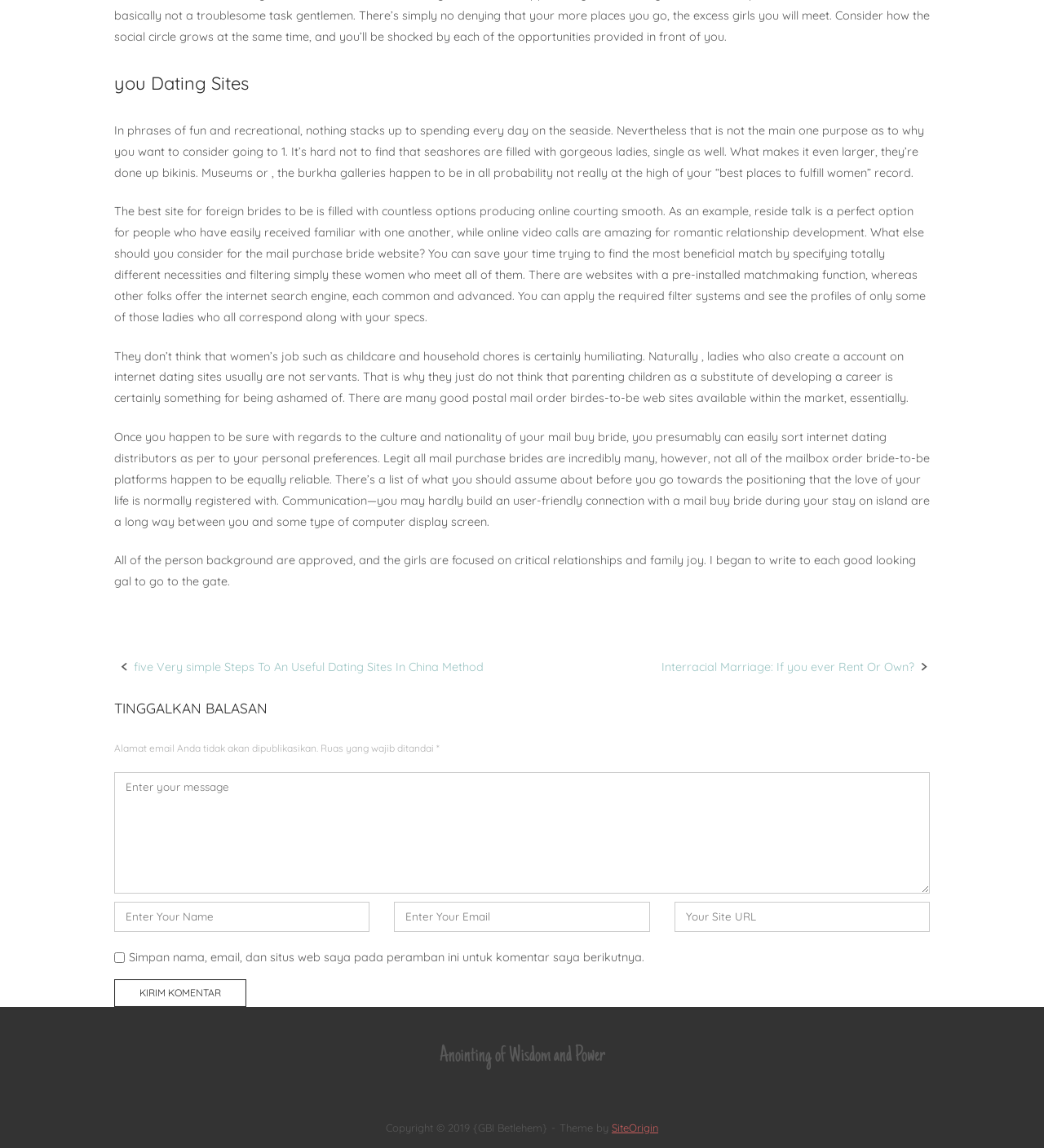Show the bounding box coordinates of the element that should be clicked to complete the task: "Fill in your name".

[0.109, 0.785, 0.354, 0.812]